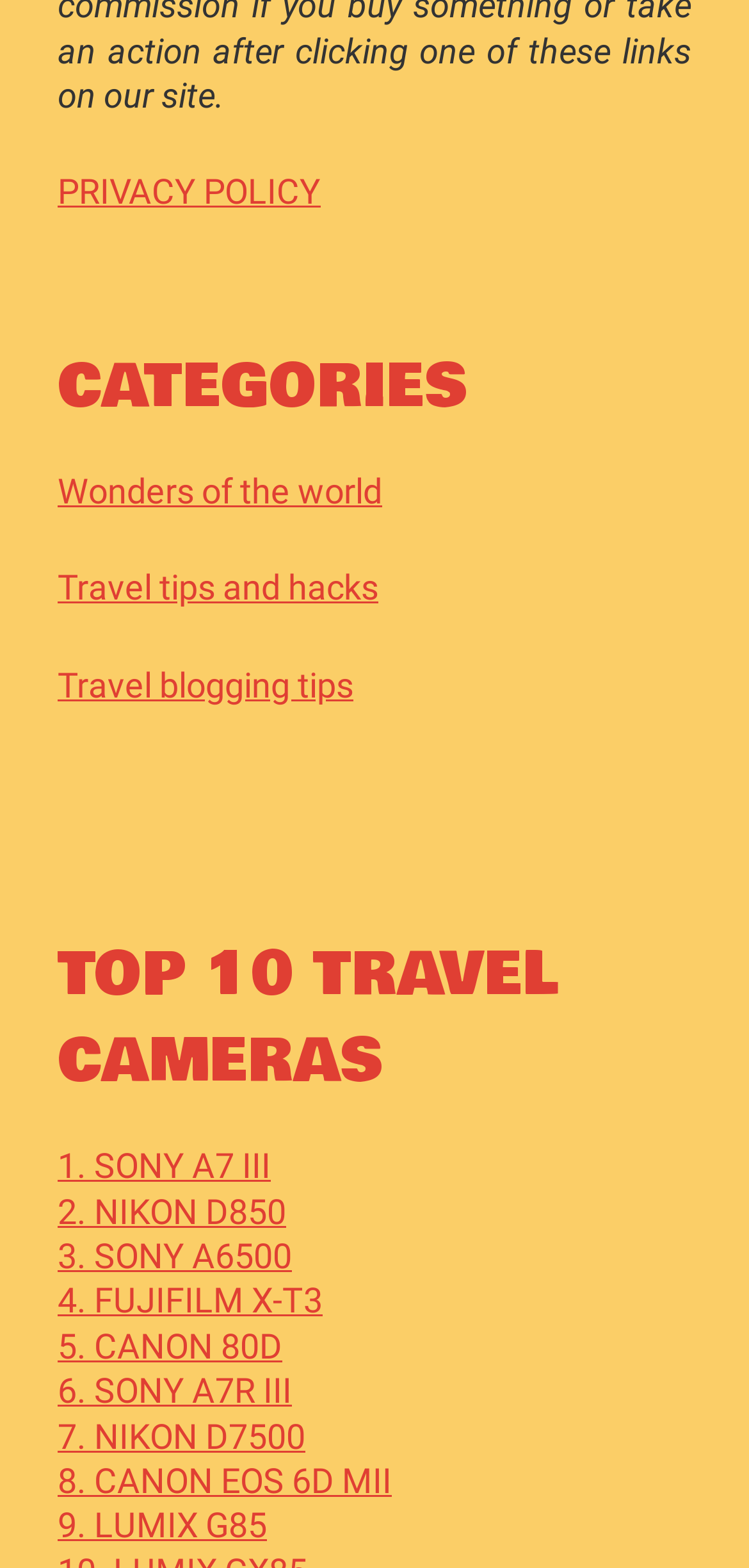Identify and provide the bounding box for the element described by: "8. CANON EOS 6D MII".

[0.077, 0.931, 0.523, 0.957]